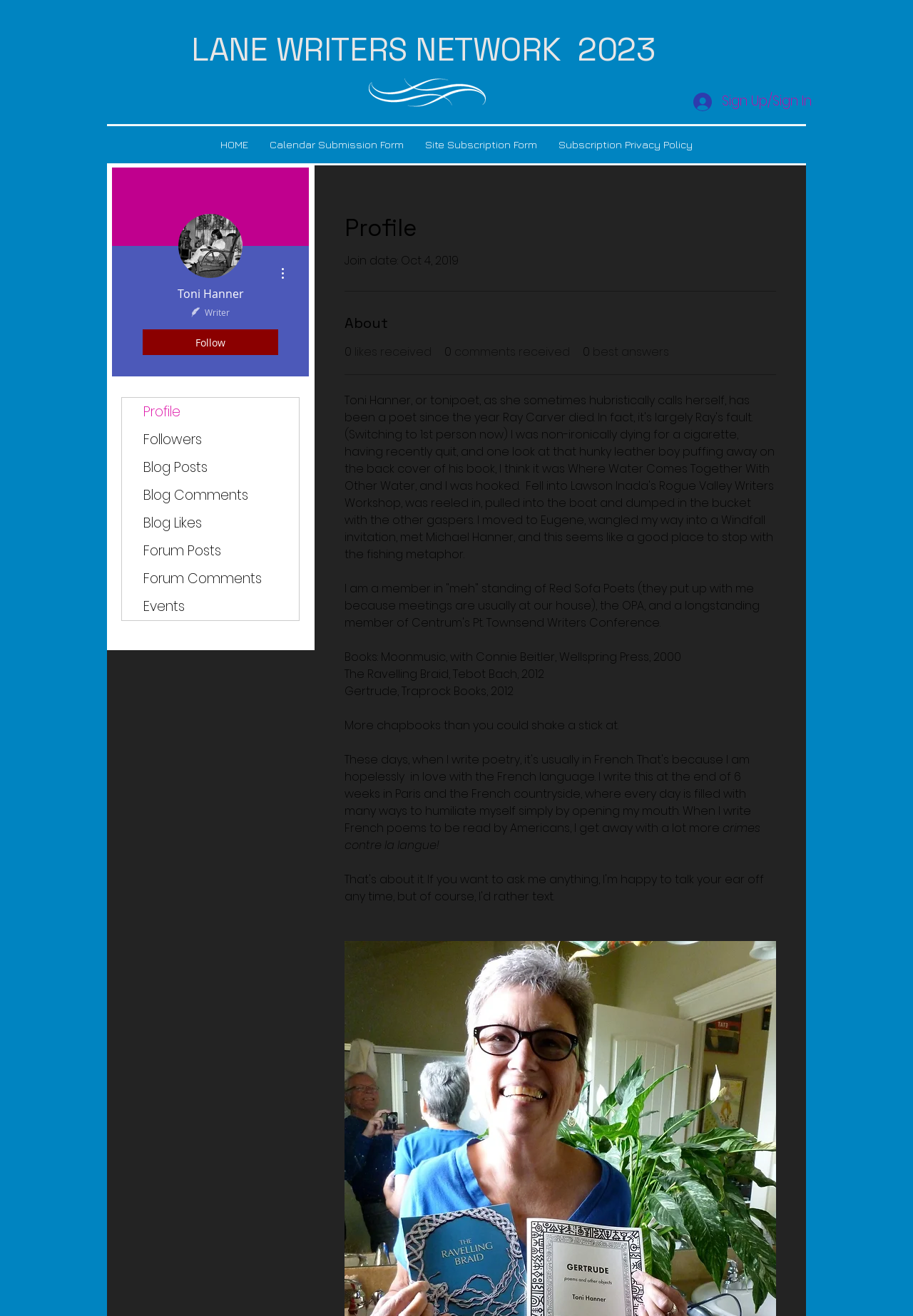Locate the bounding box coordinates of the element I should click to achieve the following instruction: "Go to the Profile page".

[0.134, 0.302, 0.327, 0.323]